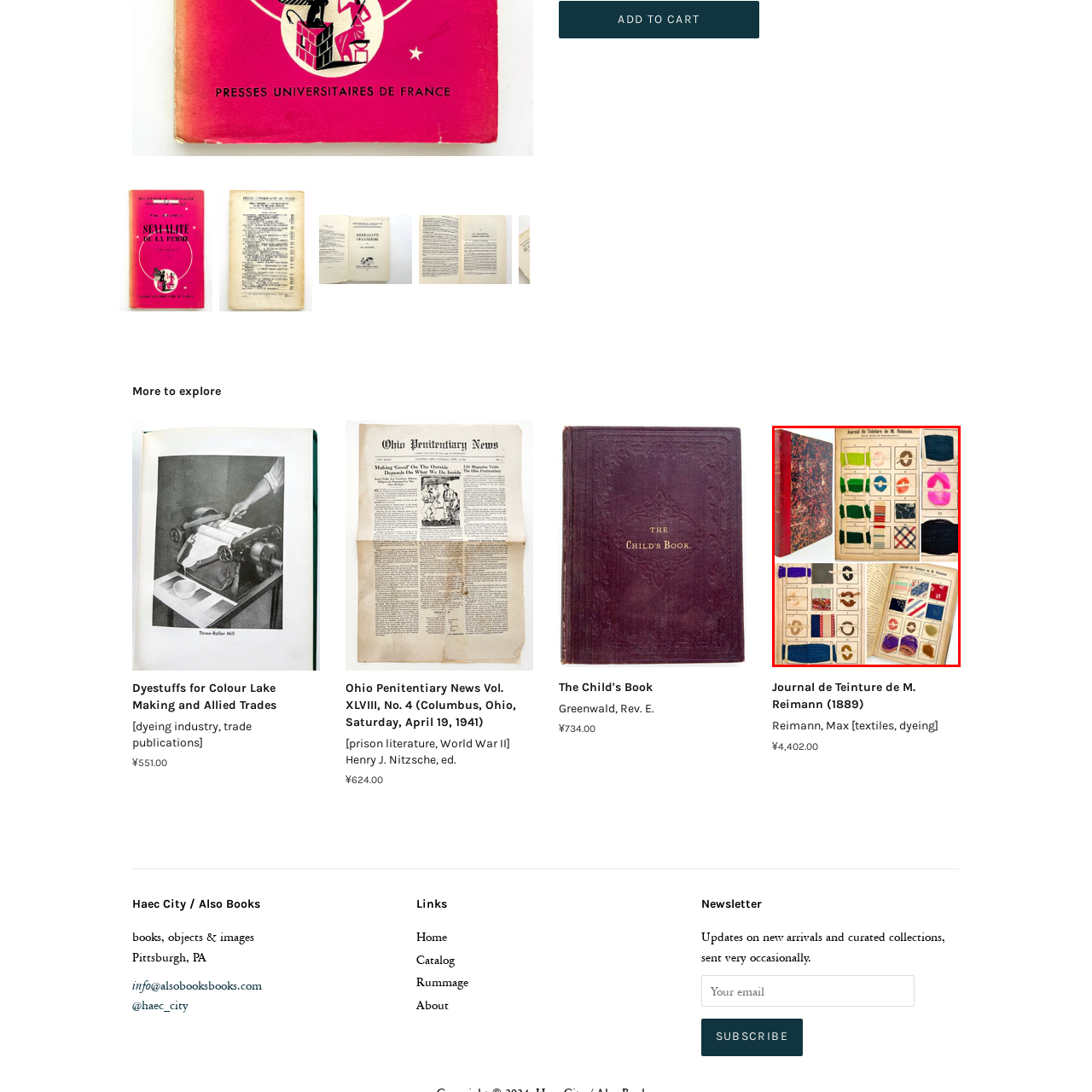Concentrate on the image highlighted by the red boundary and deliver a detailed answer to the following question, using the information from the image:
What is the format in which the fabric swatches are organized?

The fabric swatches are organized in a grid format, which can be observed by looking at the arrangement of the swatches within the book. The swatches are arranged in a series of rows and columns, creating a grid-like pattern.